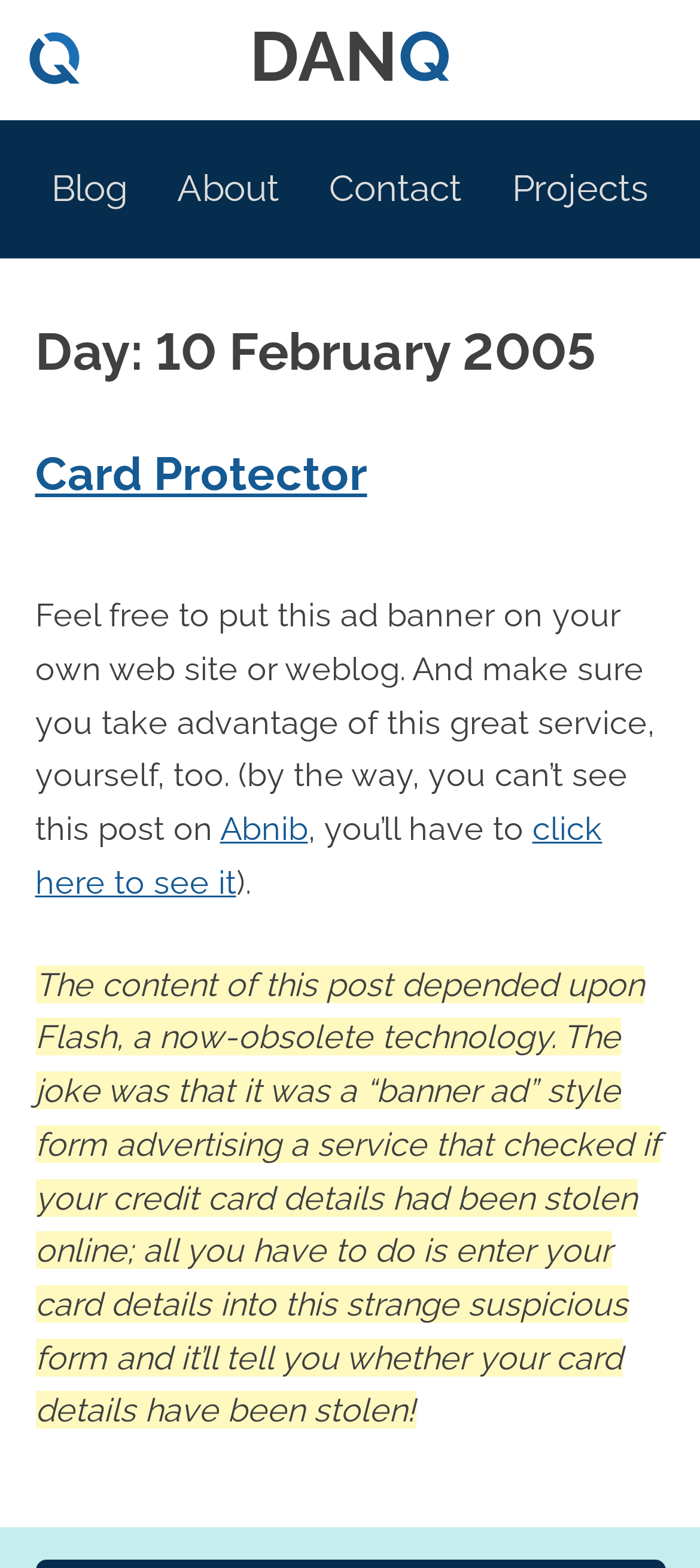Is there an image on the webpage?
Look at the screenshot and provide an in-depth answer.

I found an image element on the webpage, which suggests that there is an image present on the webpage.